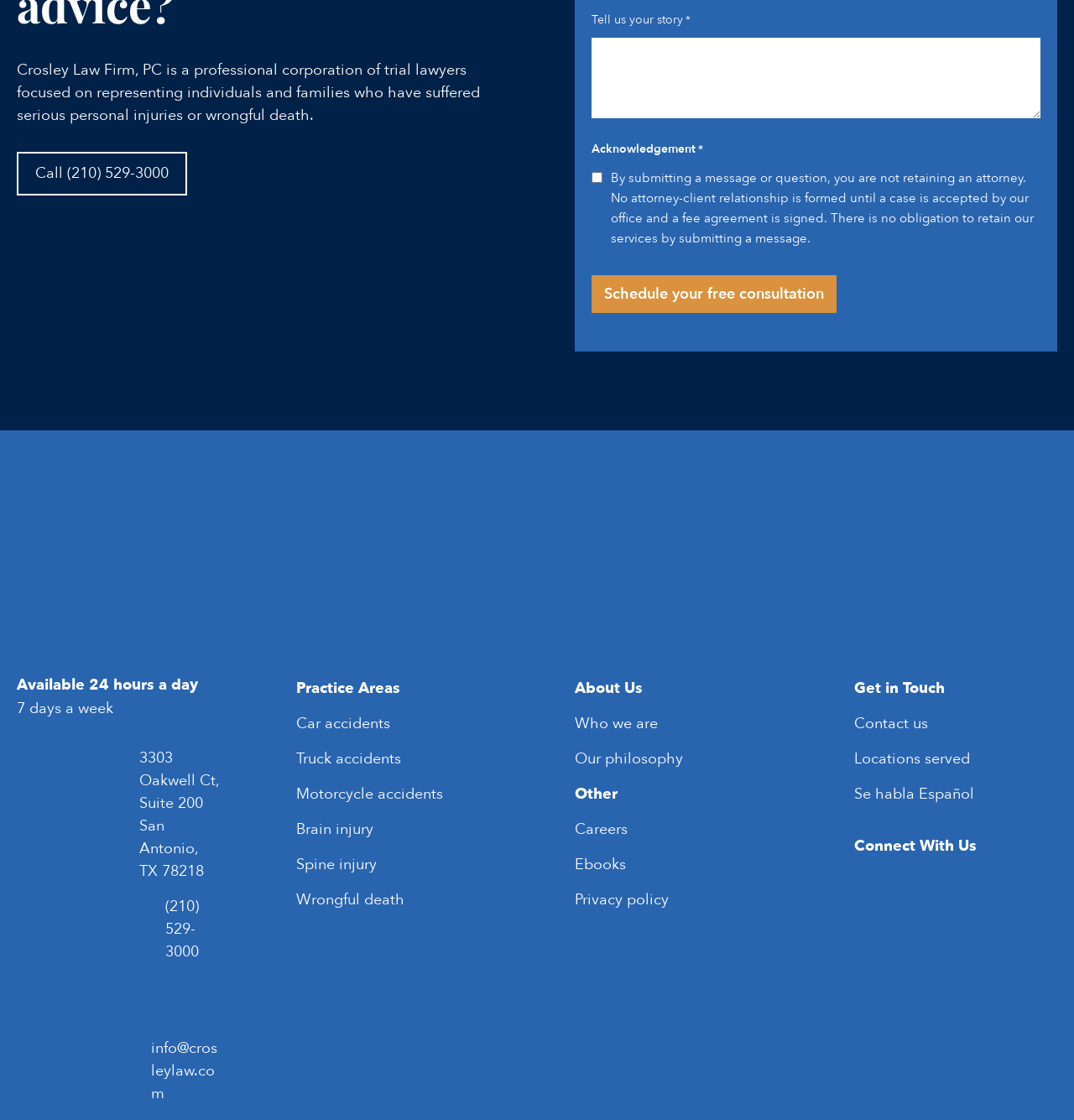What is the phone number to call for a consultation?
Refer to the image and give a detailed answer to the question.

I found the phone number by looking at the link element with the text 'Call (210) 529-3000' and the link element with the text '(210) 529-3000' in the footer section.